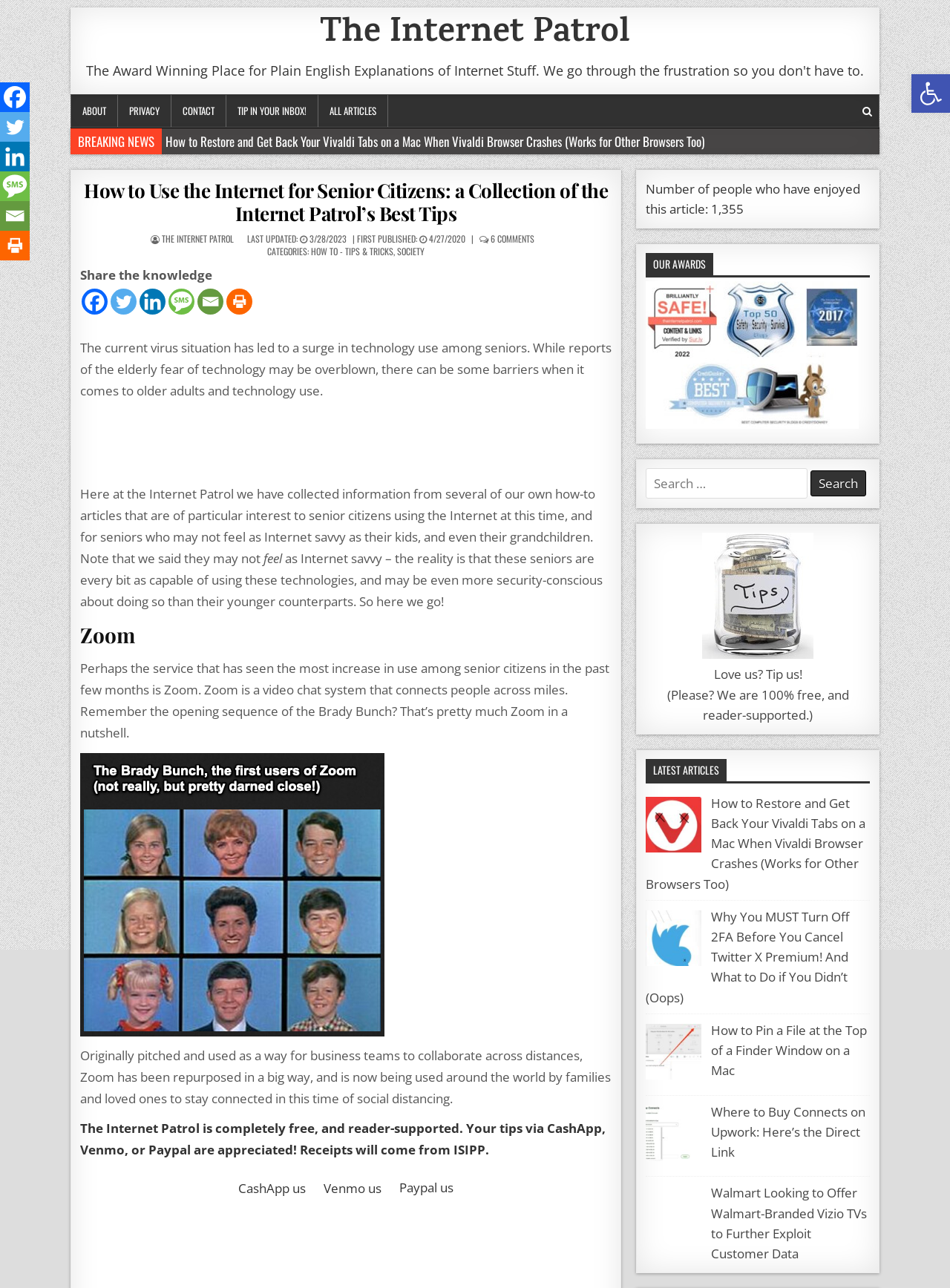Find the bounding box coordinates of the element to click in order to complete the given instruction: "Click on the 'TIP IN YOUR INBOX!' link."

[0.238, 0.073, 0.335, 0.098]